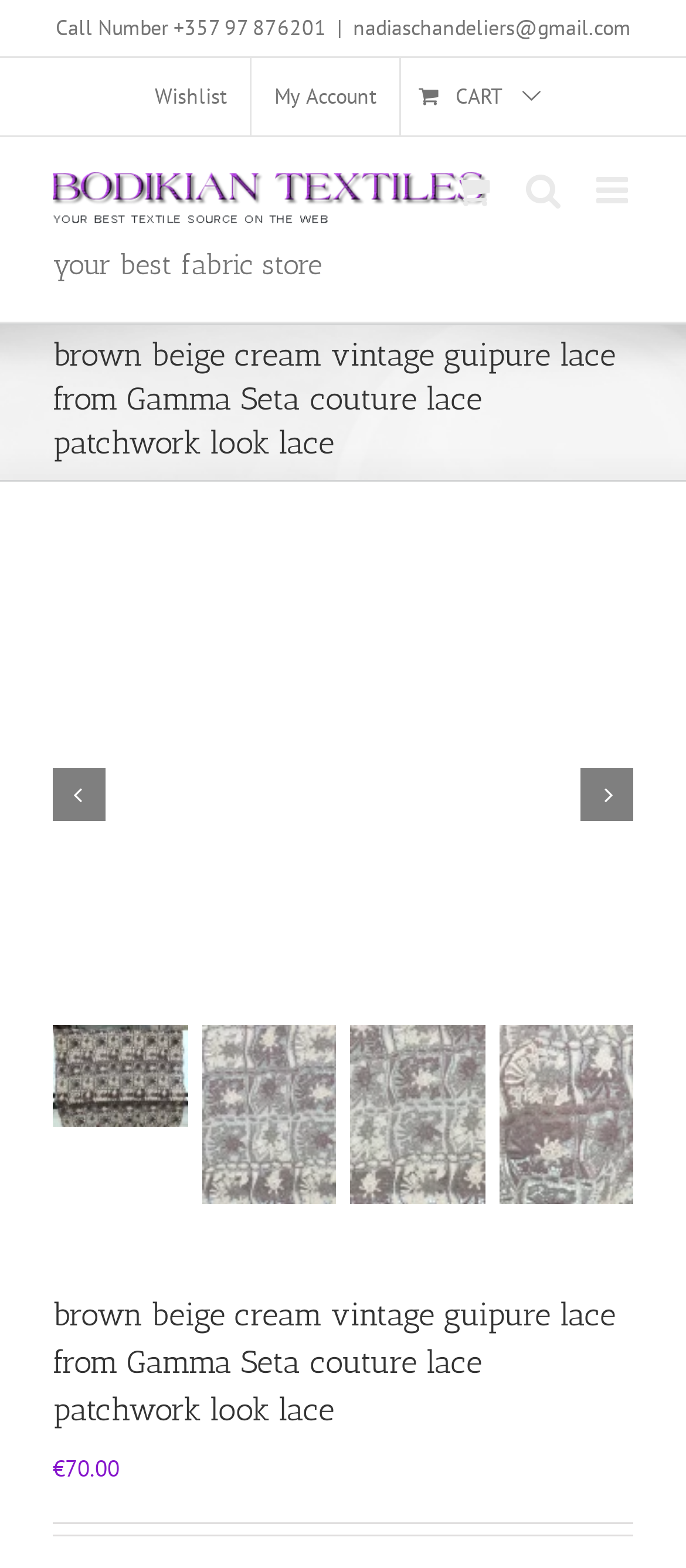Determine the bounding box coordinates of the element's region needed to click to follow the instruction: "Send an email to the provided address". Provide these coordinates as four float numbers between 0 and 1, formatted as [left, top, right, bottom].

[0.514, 0.009, 0.919, 0.026]